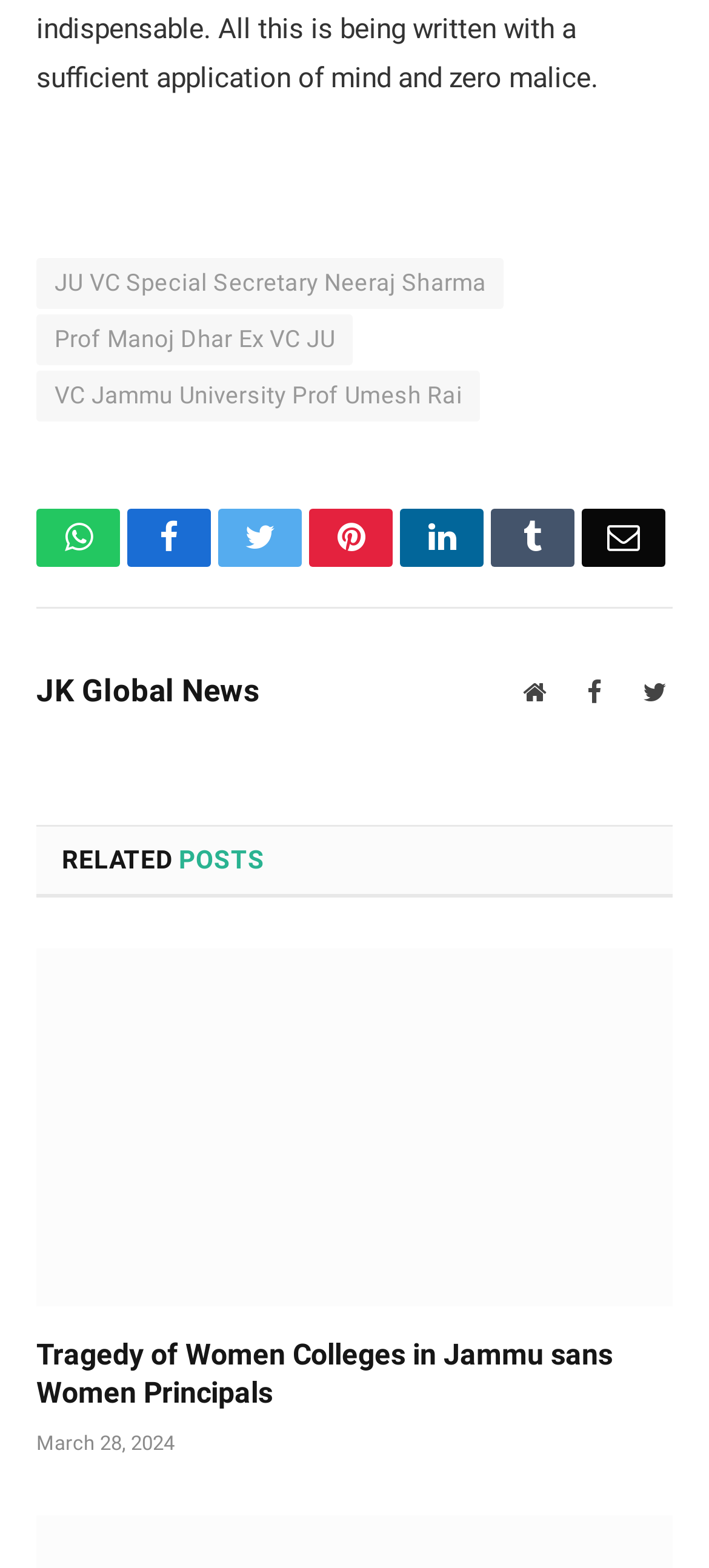What is the date of the related post?
Please respond to the question with a detailed and thorough explanation.

The webpage has a section titled 'RELATED POSTS' which contains an article with a link 'March 28, 2024'. This link is likely the date of the related post.